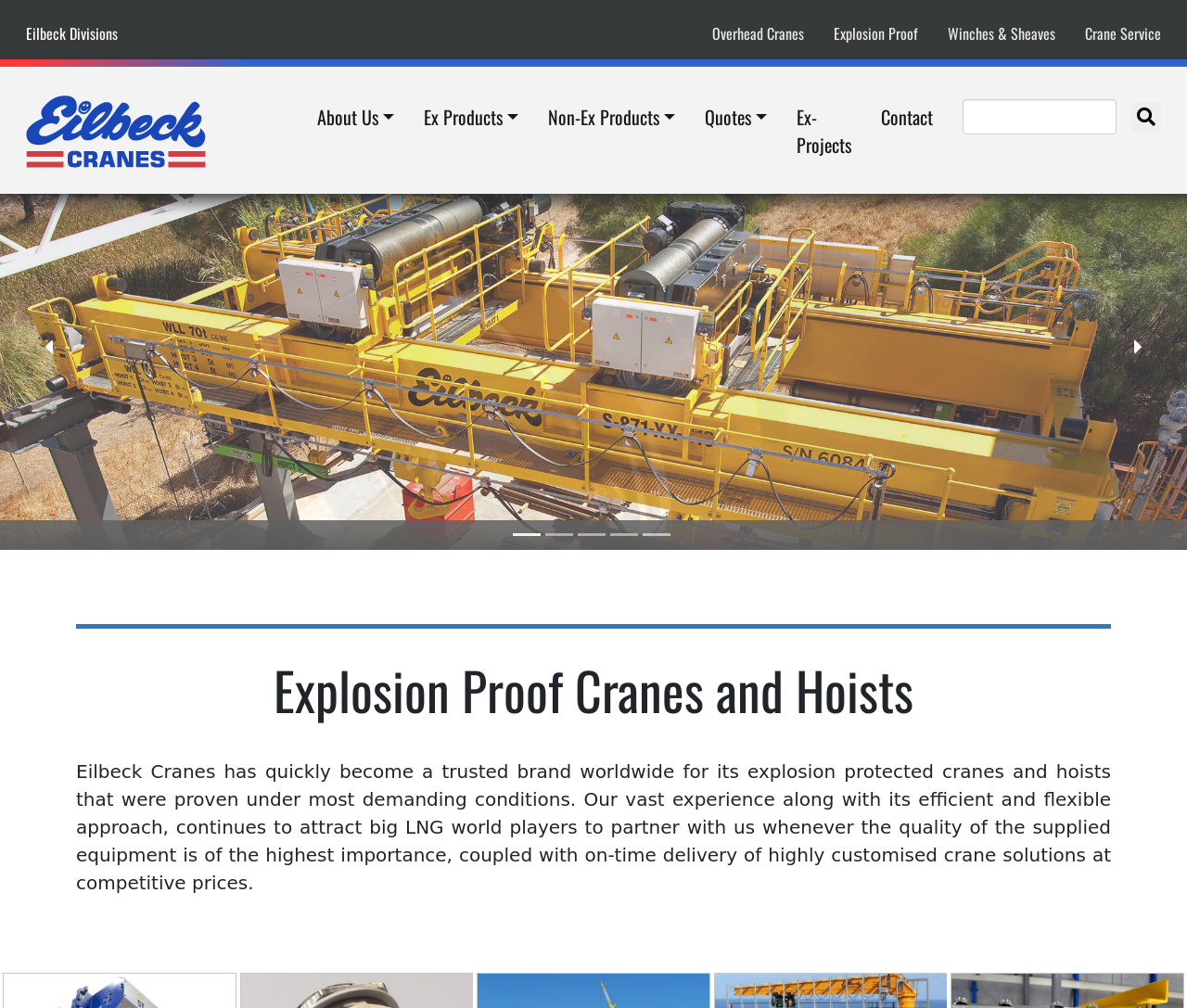Answer the following inquiry with a single word or phrase:
What is the purpose of the textbox?

Search or query